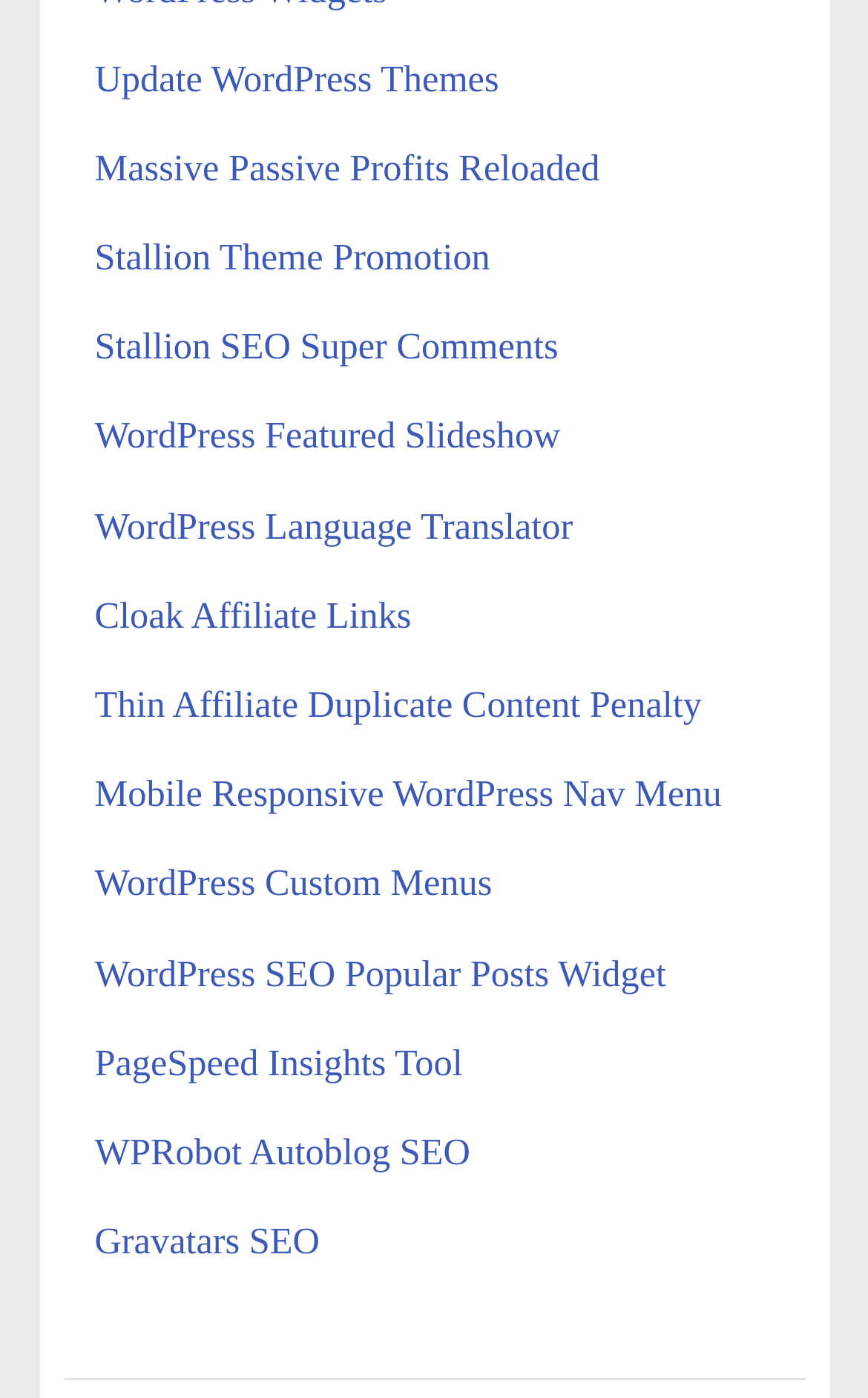Please provide the bounding box coordinates in the format (top-left x, top-left y, bottom-right x, bottom-right y). Remember, all values are floating point numbers between 0 and 1. What is the bounding box coordinate of the region described as: WordPress SEO Popular Posts Widget

[0.109, 0.681, 0.768, 0.711]